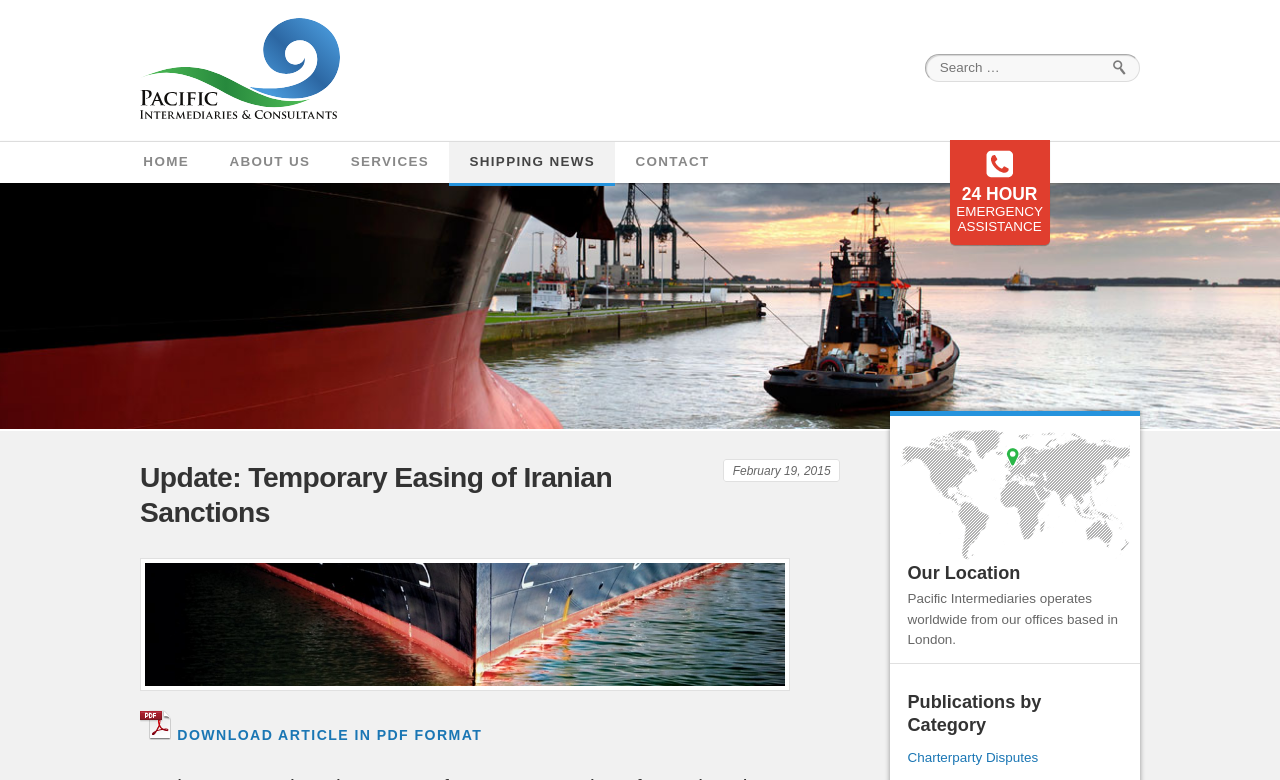Find the bounding box of the UI element described as follows: "name="s" placeholder="Search …"".

[0.734, 0.077, 0.866, 0.096]